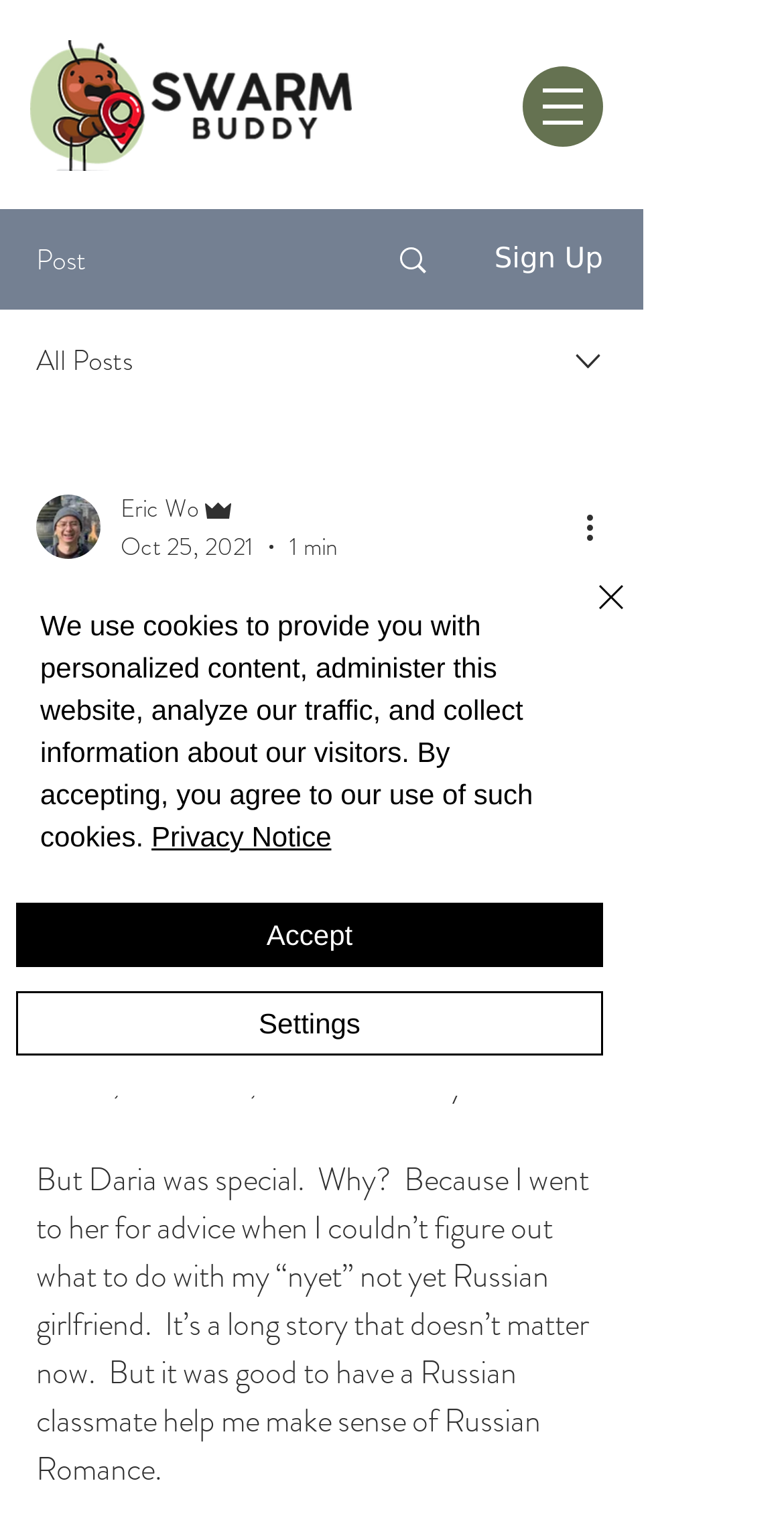Predict the bounding box coordinates for the UI element described as: "aria-label="More actions"". The coordinates should be four float numbers between 0 and 1, presented as [left, top, right, bottom].

[0.738, 0.328, 0.8, 0.36]